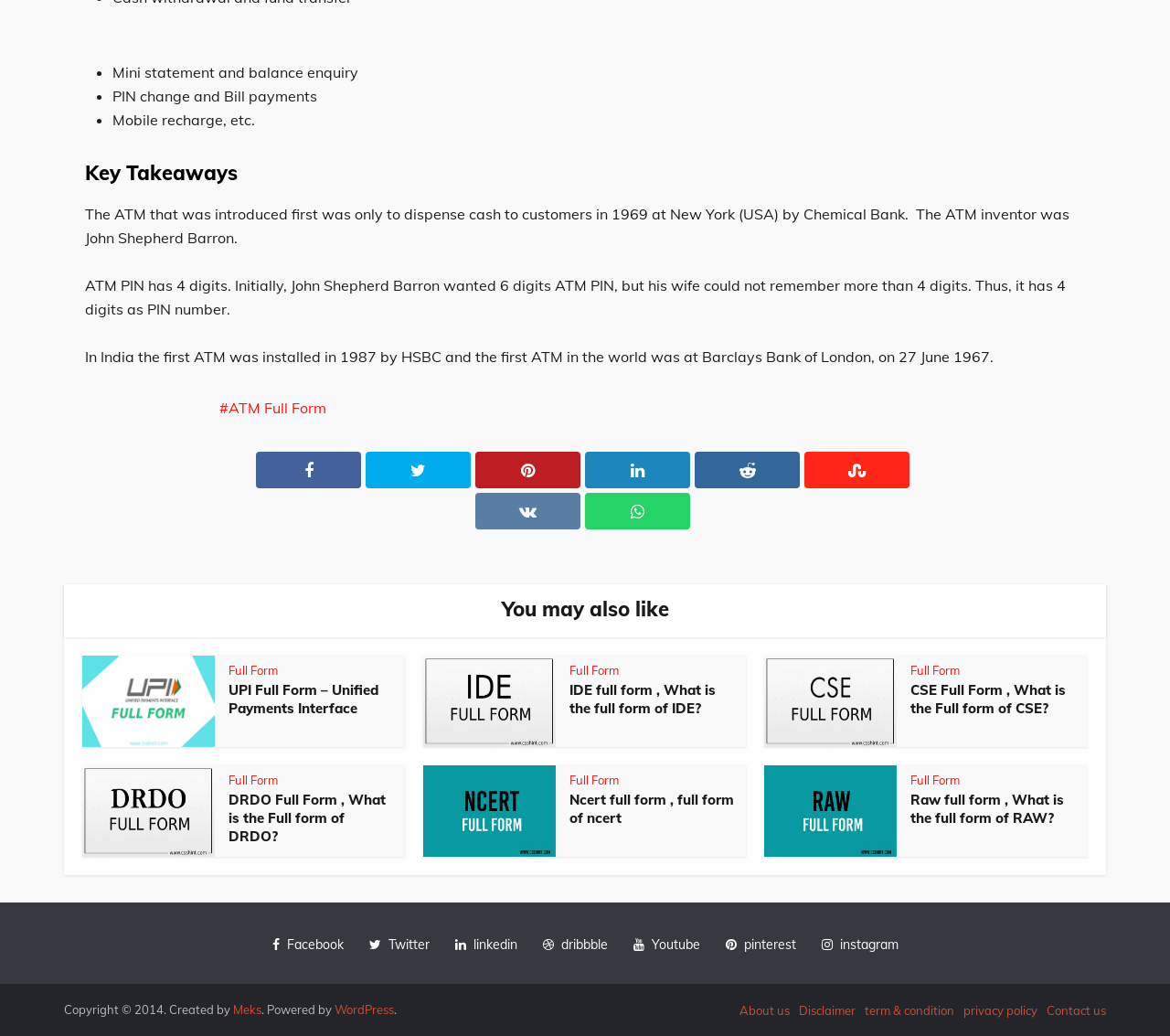Refer to the image and offer a detailed explanation in response to the question: What is the full form of UPI?

The heading element with ID 260 contains the text 'UPI Full Form – Unified Payments Interface', which indicates that UPI stands for Unified Payments Interface.